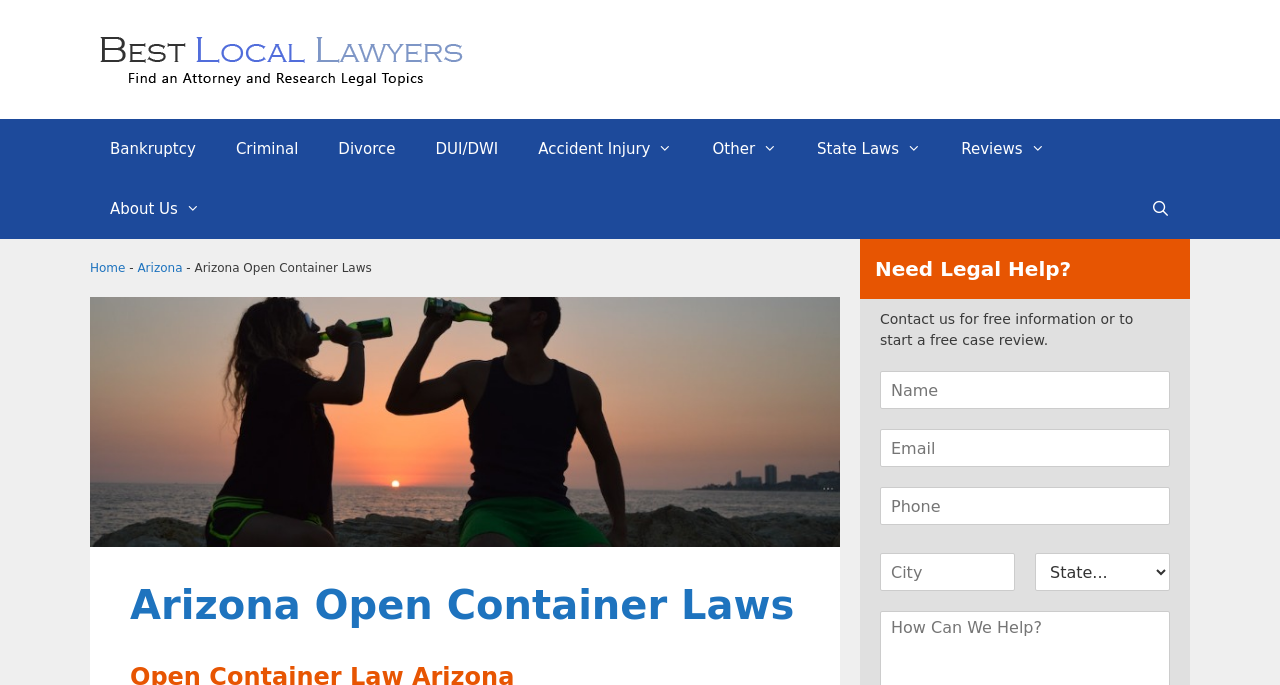What is the text of the webpage's headline?

Arizona Open Container Laws